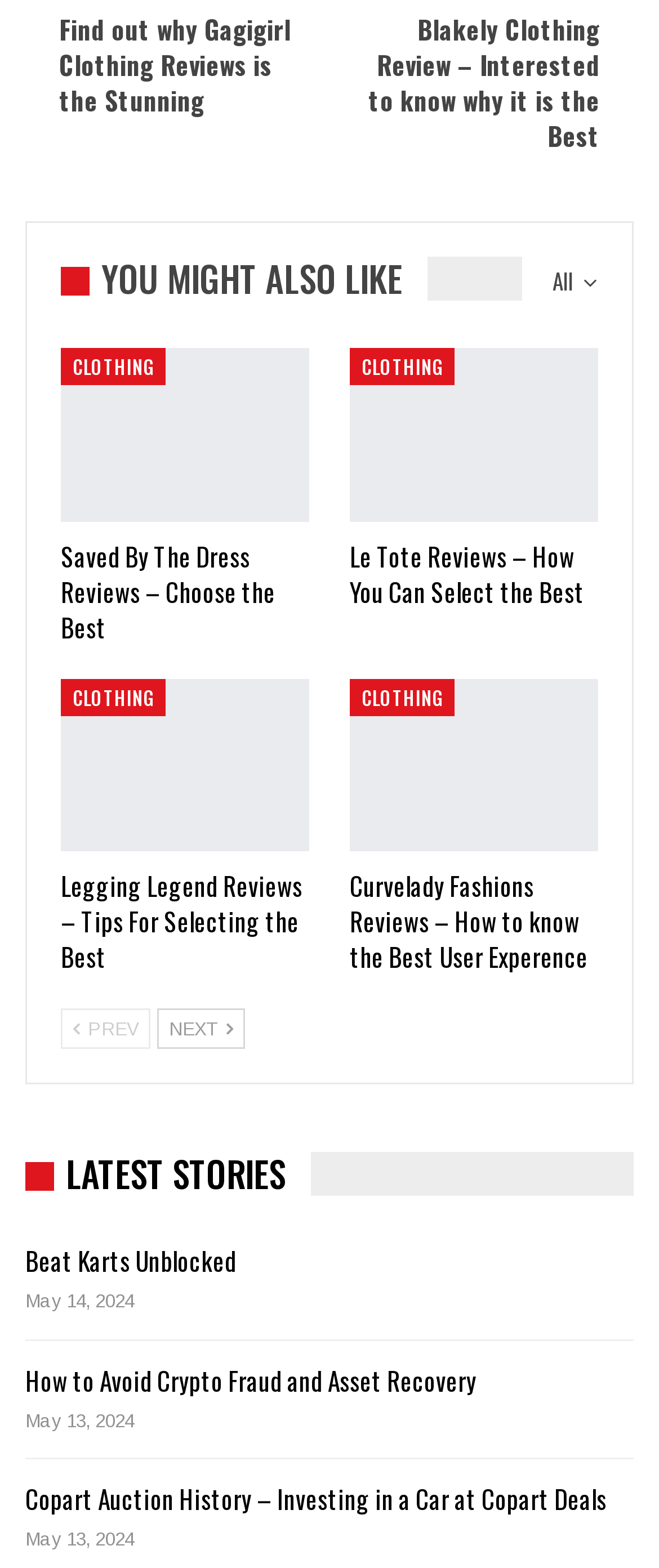Please locate the UI element described by "Beat Karts Unblocked" and provide its bounding box coordinates.

[0.038, 0.792, 0.359, 0.815]